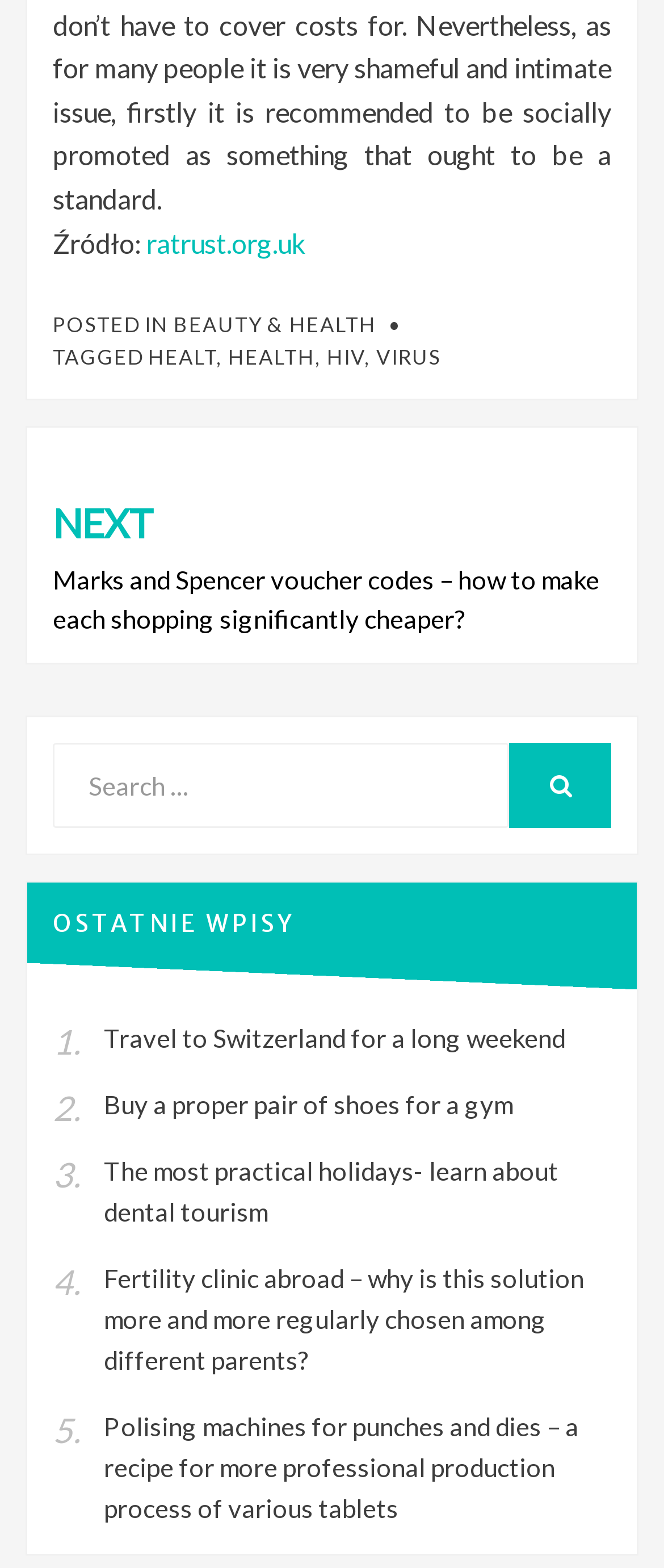With reference to the screenshot, provide a detailed response to the question below:
How many article links are in the 'OSTATNIE WPISY' section?

The 'OSTATNIE WPISY' section is located in the middle of the webpage and contains several article links. By counting the links, we can see that there are 5 links in total, including 'Travel to Switzerland for a long weekend', 'Buy a proper pair of shoes for a gym', 'The most practical holidays- learn about dental tourism', 'Fertility clinic abroad – why is this solution more and more regularly chosen among different parents?', and 'Polising machines for punches and dies – a recipe for more professional production process of various tablets'.